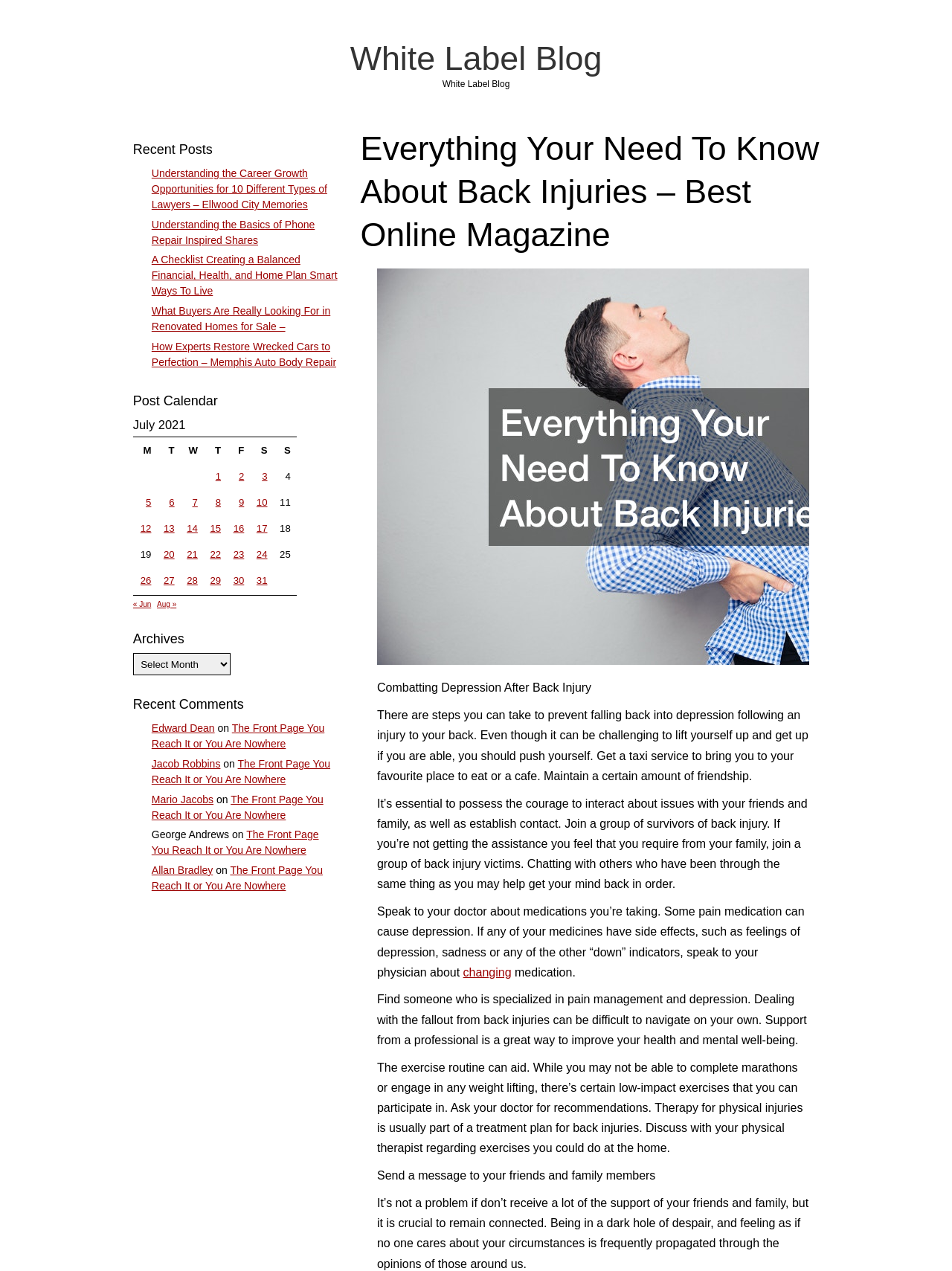Detail the various sections and features of the webpage.

The webpage is a blog titled "White Label Blog" with a focus on health and wellness. At the top, there is a heading with the blog's title, followed by a link to the blog's homepage. Below the title, there is a header section with a heading that reads "Everything Your Need To Know About Back Injuries - Best Online Magazine".

The main content of the page is divided into two sections. On the left side, there is a series of articles related to back injuries, depression, and pain management. The articles are presented in a vertical list, with each article consisting of a title and a brief summary or excerpt. The titles of the articles include "Combatting Depression After Back Injury", "Speak to your doctor about medications you’re taking", and "Find someone who is specialized in pain management and depression".

On the right side, there is a section titled "Recent Posts" that lists several links to recent articles on the blog. The links are organized in a vertical list, with each link displaying the title of the article. The titles of the articles include "Understanding the Career Growth Opportunities for 10 Different Types of Lawyers", "Understanding the Basics of Phone Repair", and "A Checklist Creating a Balanced Financial, Health, and Home Plan".

Below the "Recent Posts" section, there is a "Post Calendar" section that displays a table with a calendar for July 2021. The calendar has links to posts published on specific dates, with each link displaying the date and a brief summary of the post. The calendar is organized in a grid format, with each day of the month represented by a cell in the grid.